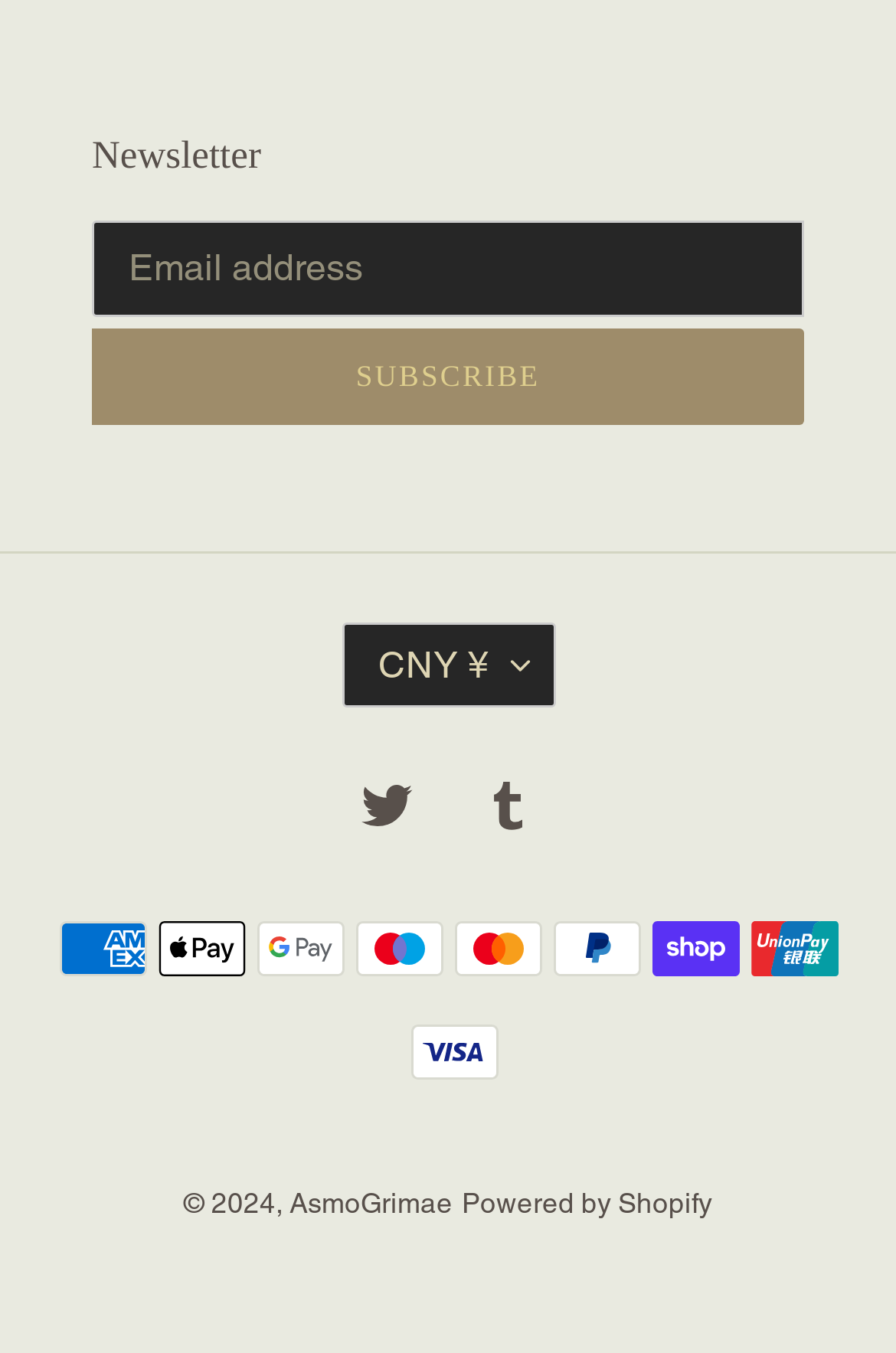Answer the question in a single word or phrase:
How many payment methods are displayed?

9